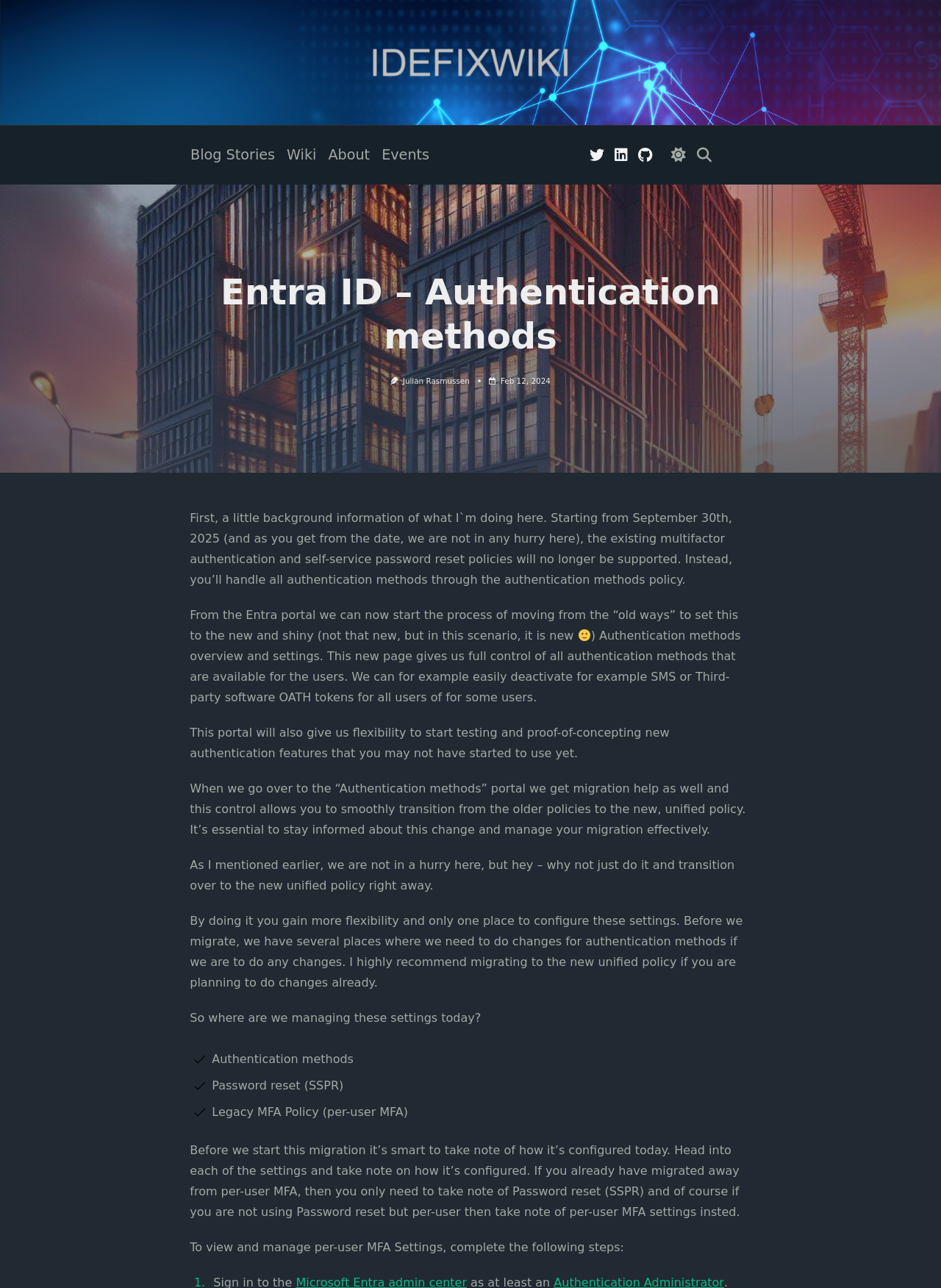What is the purpose of the 'Authentication methods' portal?
Can you give a detailed and elaborate answer to the question?

The purpose of the 'Authentication methods' portal is to manage authentication methods, as mentioned in the static text 'This new page gives us full control of all authentication methods that are available for the users'.